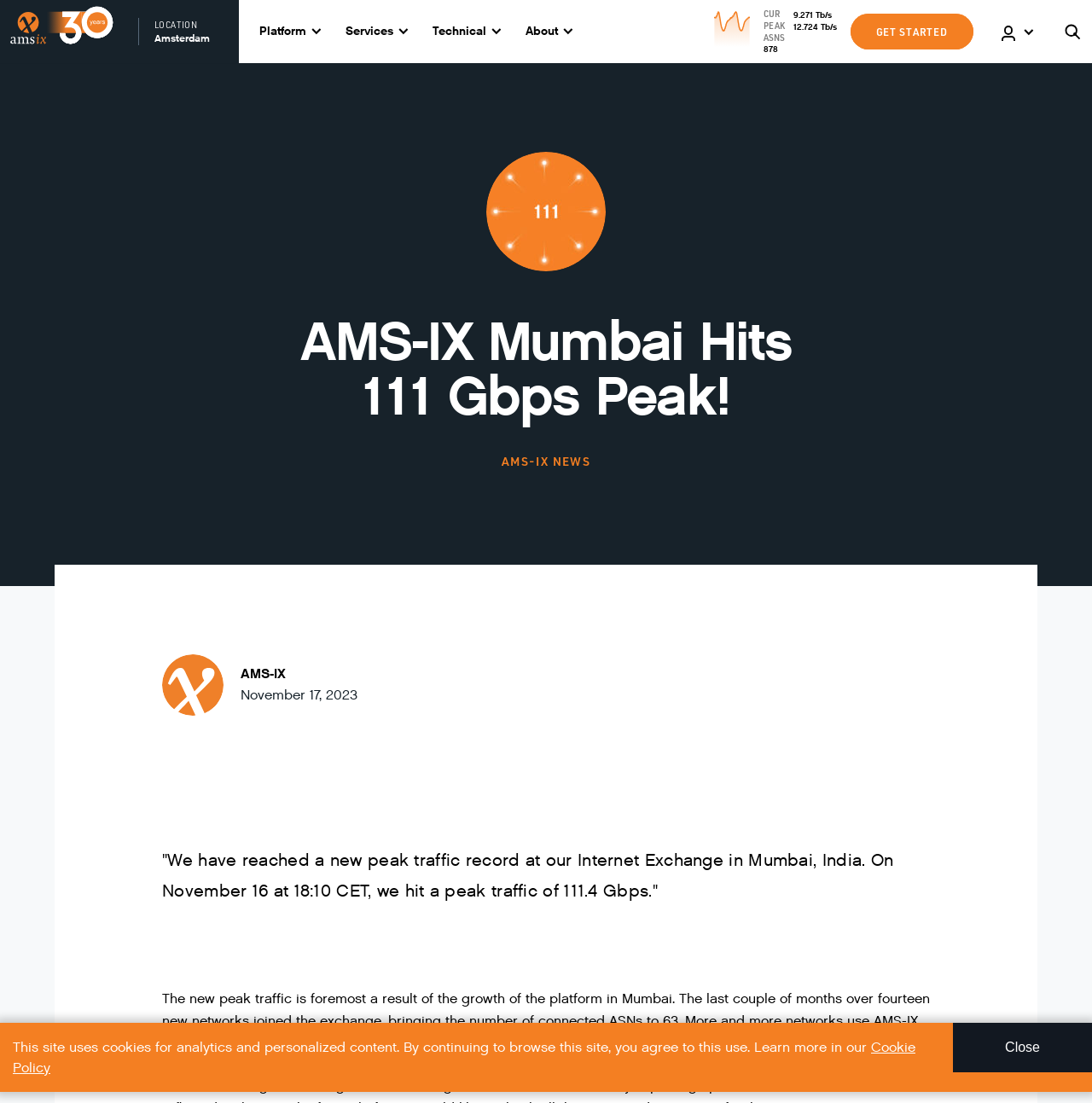Find the bounding box coordinates corresponding to the UI element with the description: "parent_node: GET STARTED". The coordinates should be formatted as [left, top, right, bottom], with values as floats between 0 and 1.

[0.975, 0.022, 0.99, 0.039]